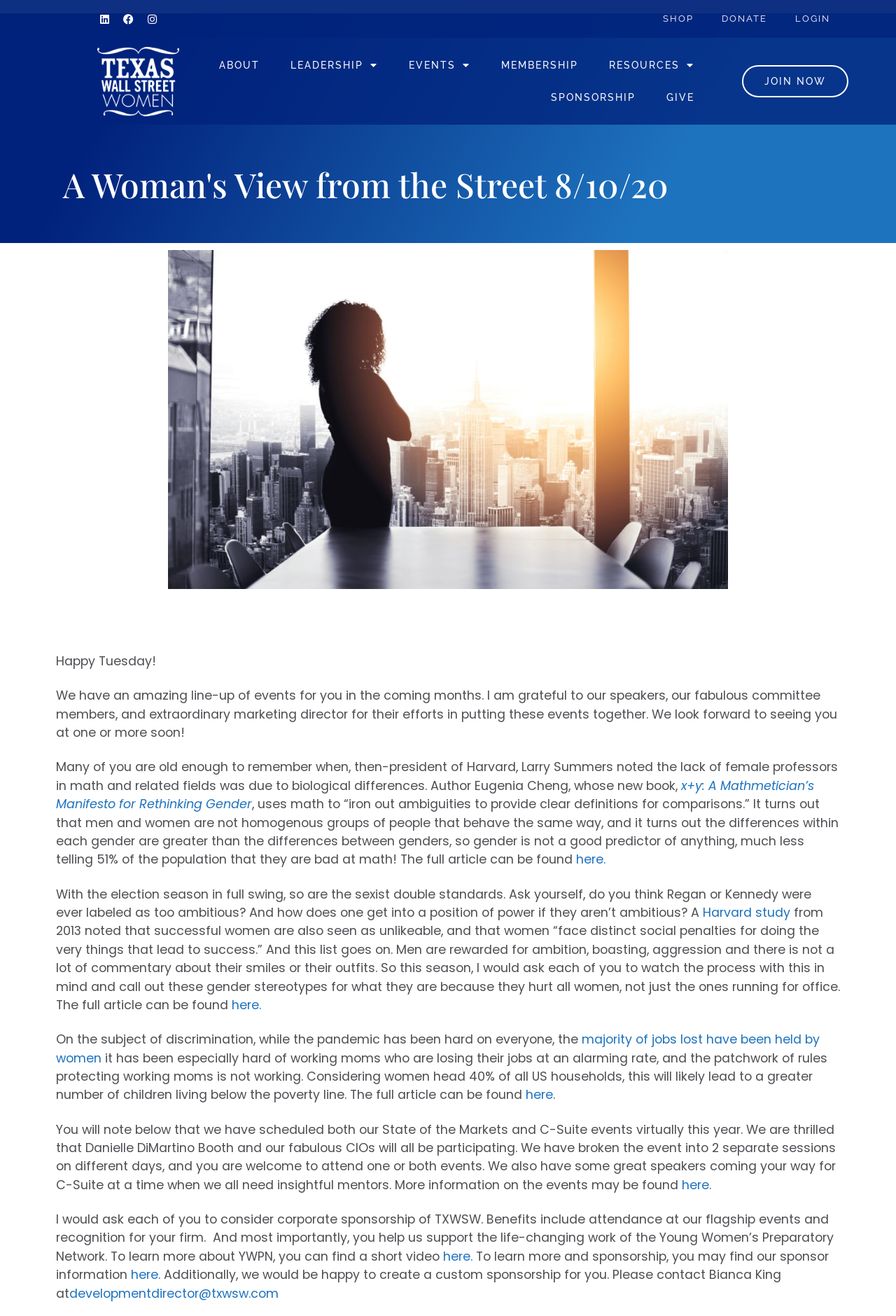Could you specify the bounding box coordinates for the clickable section to complete the following instruction: "Open the ABOUT page"?

[0.227, 0.037, 0.307, 0.062]